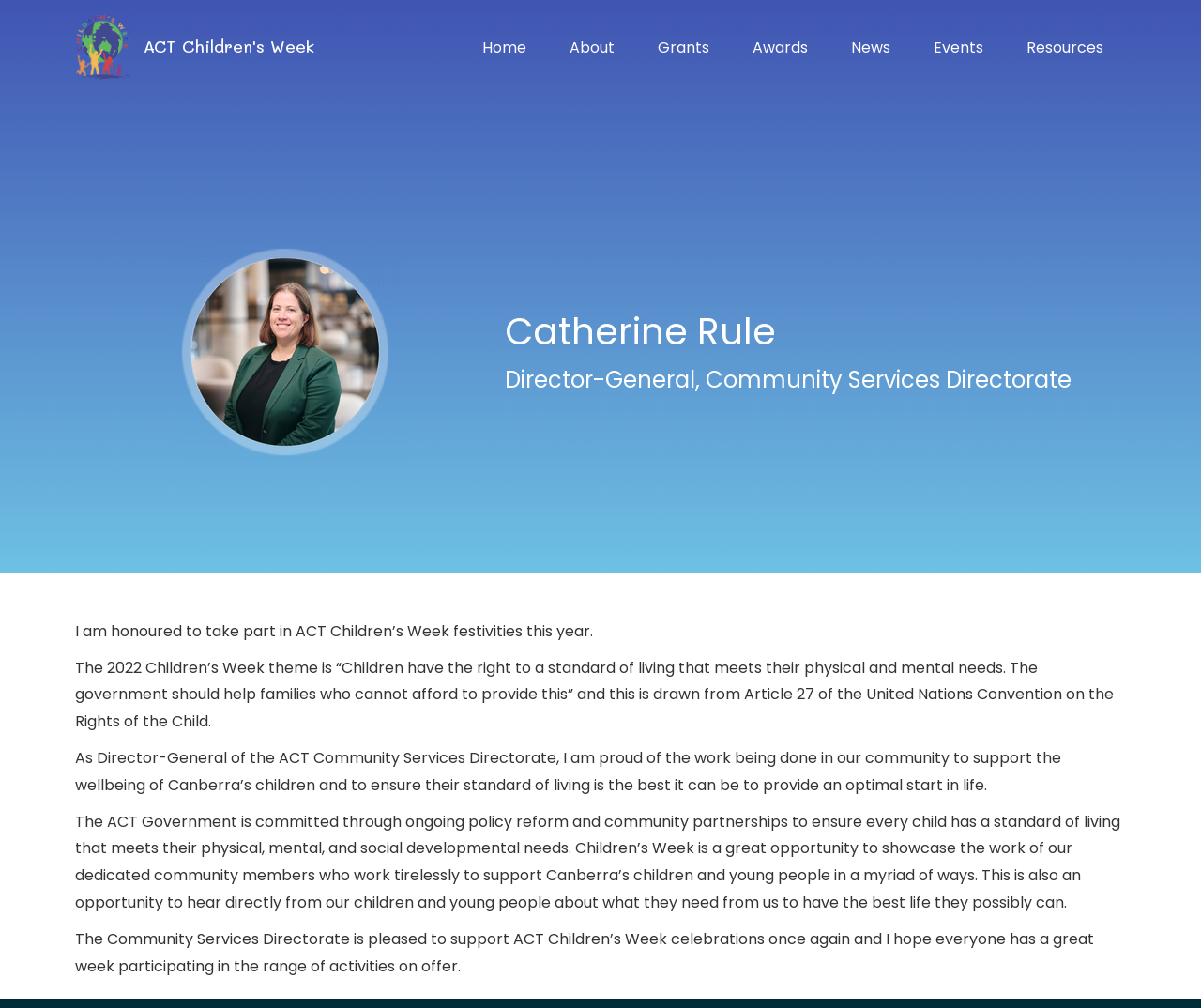Please specify the bounding box coordinates in the format (top-left x, top-left y, bottom-right x, bottom-right y), with all values as floating point numbers between 0 and 1. Identify the bounding box of the UI element described by: ACT Children's Week

[0.063, 0.035, 0.108, 0.057]